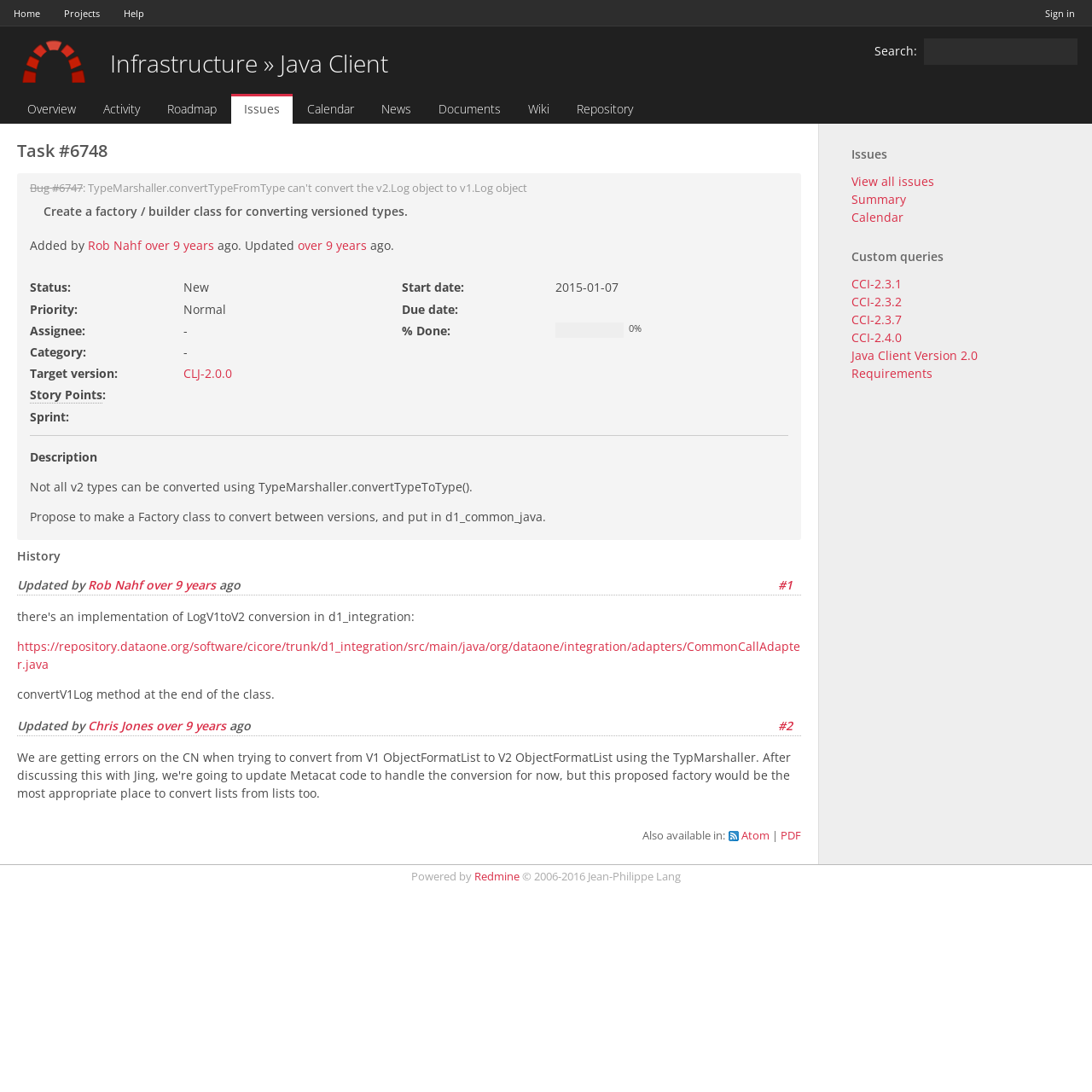Determine the bounding box coordinates of the clickable region to follow the instruction: "Sign in".

[0.957, 0.006, 0.984, 0.018]